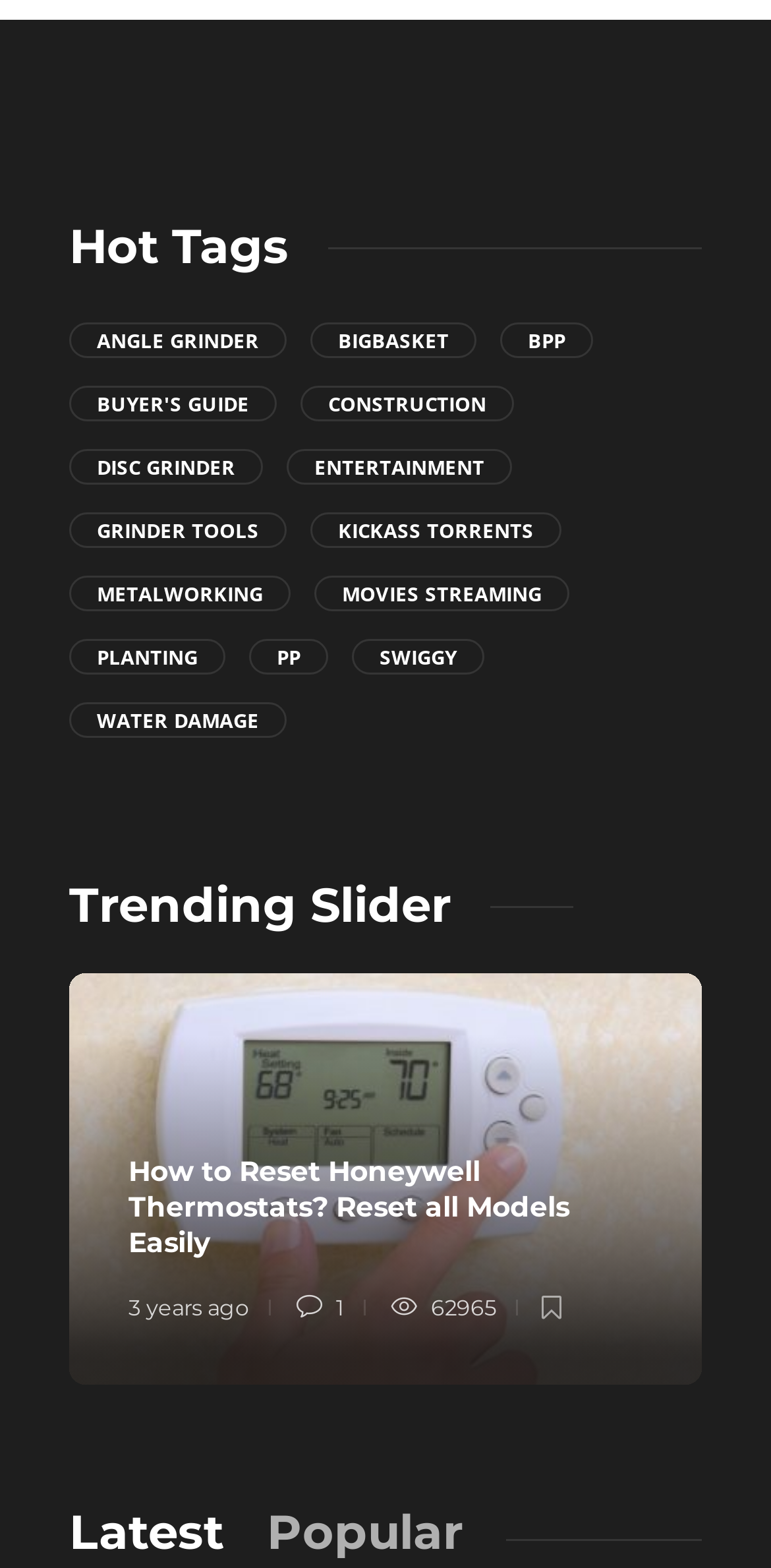Respond to the question below with a single word or phrase:
How many tabs are there in the tablist?

2